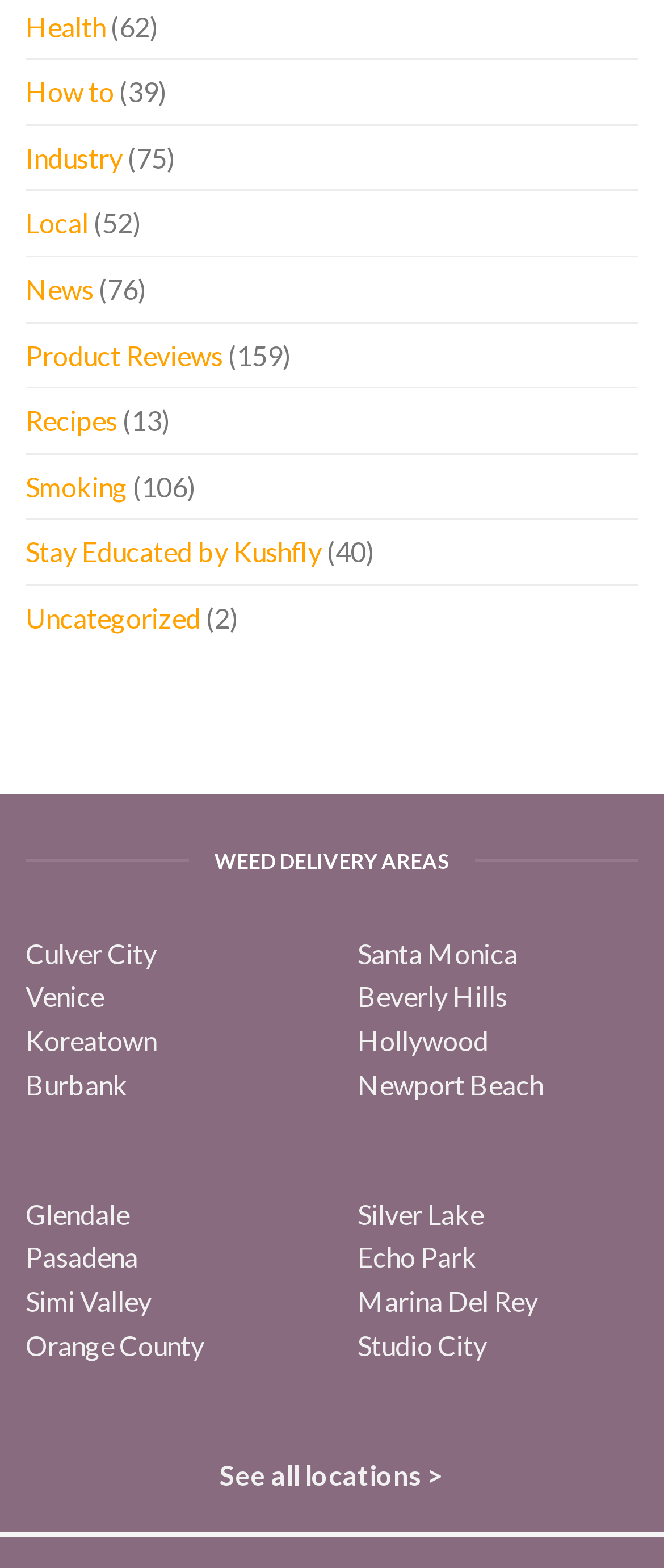Find and specify the bounding box coordinates that correspond to the clickable region for the instruction: "Explore Recipes".

[0.038, 0.248, 0.177, 0.289]